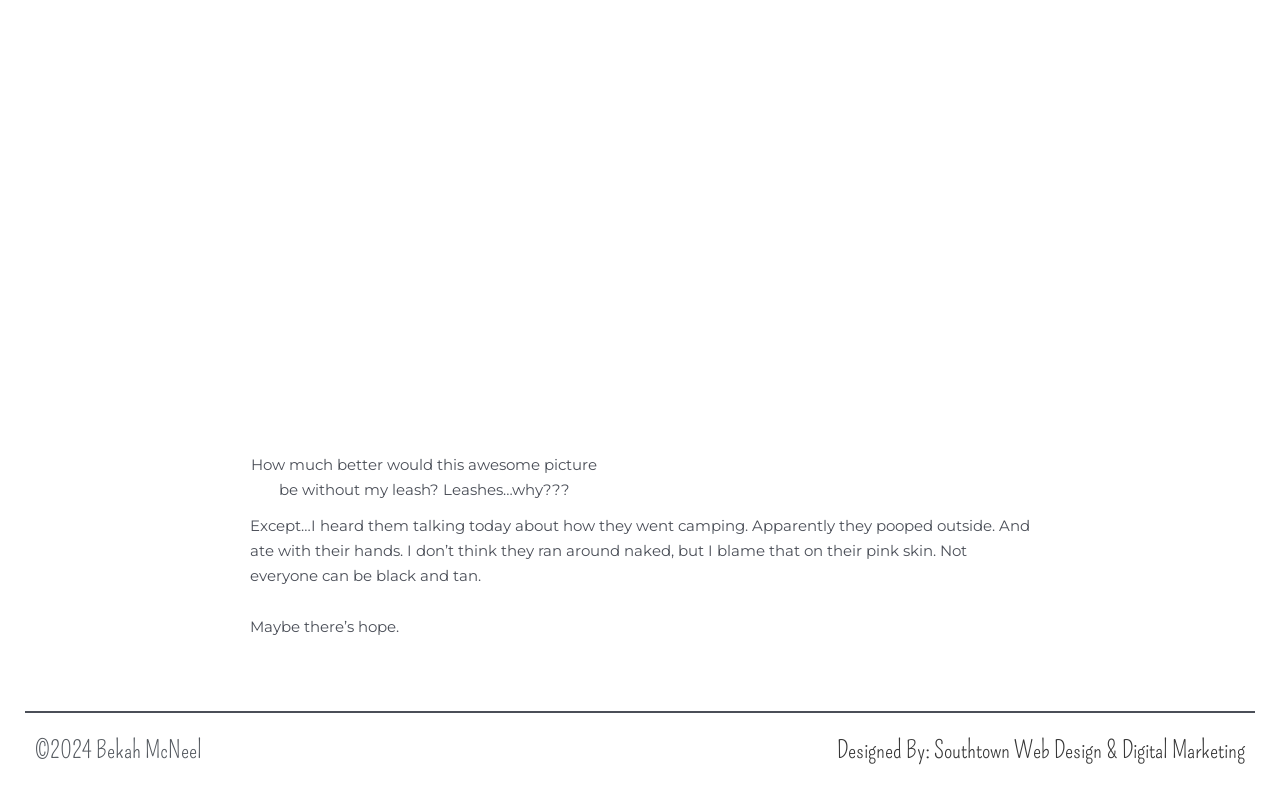What is the color of the skin mentioned in the text?
Give a detailed and exhaustive answer to the question.

The text mentions 'pink skin' and 'black and tan' skin, comparing the people who went camping to the author's own skin color.